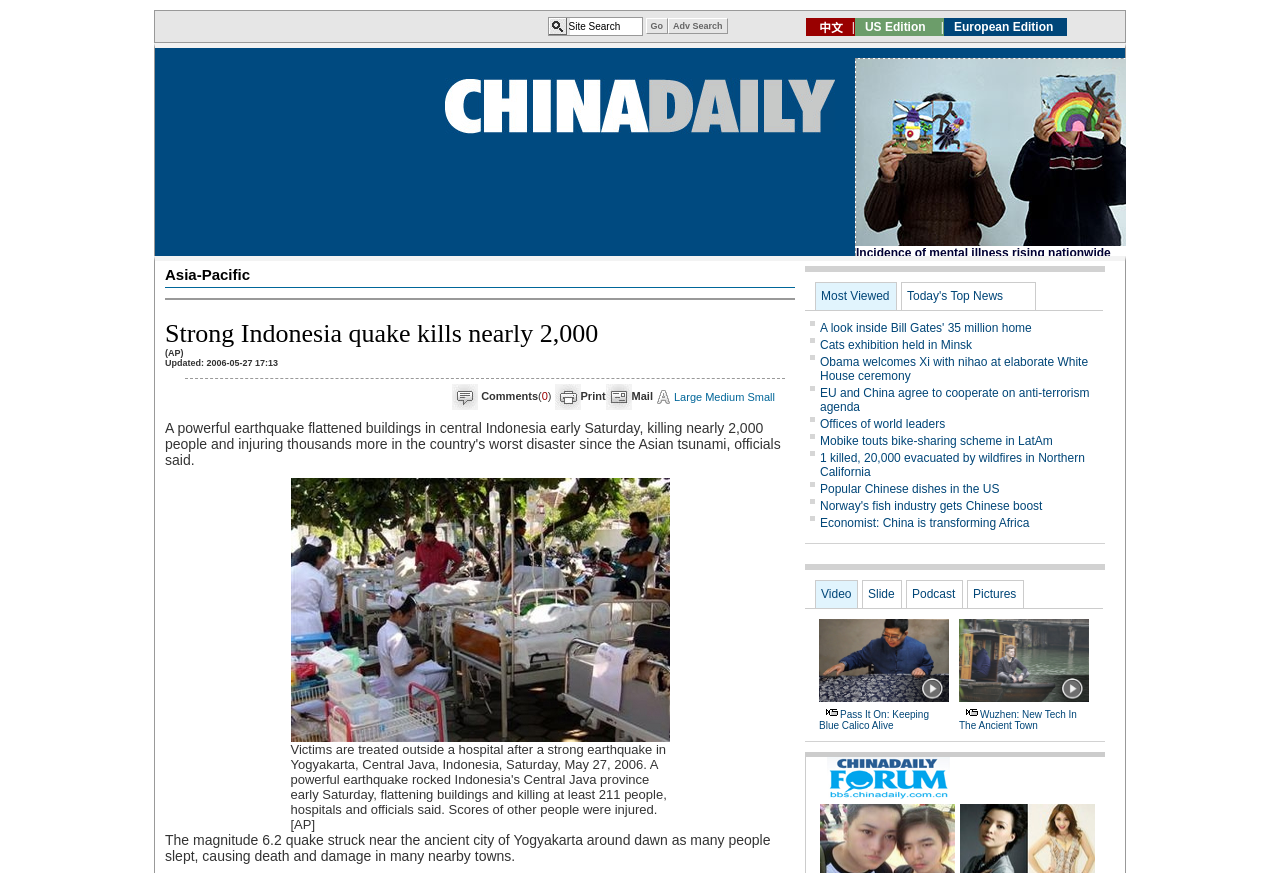Reply to the question with a brief word or phrase: What is the magnitude of the earthquake?

6.2